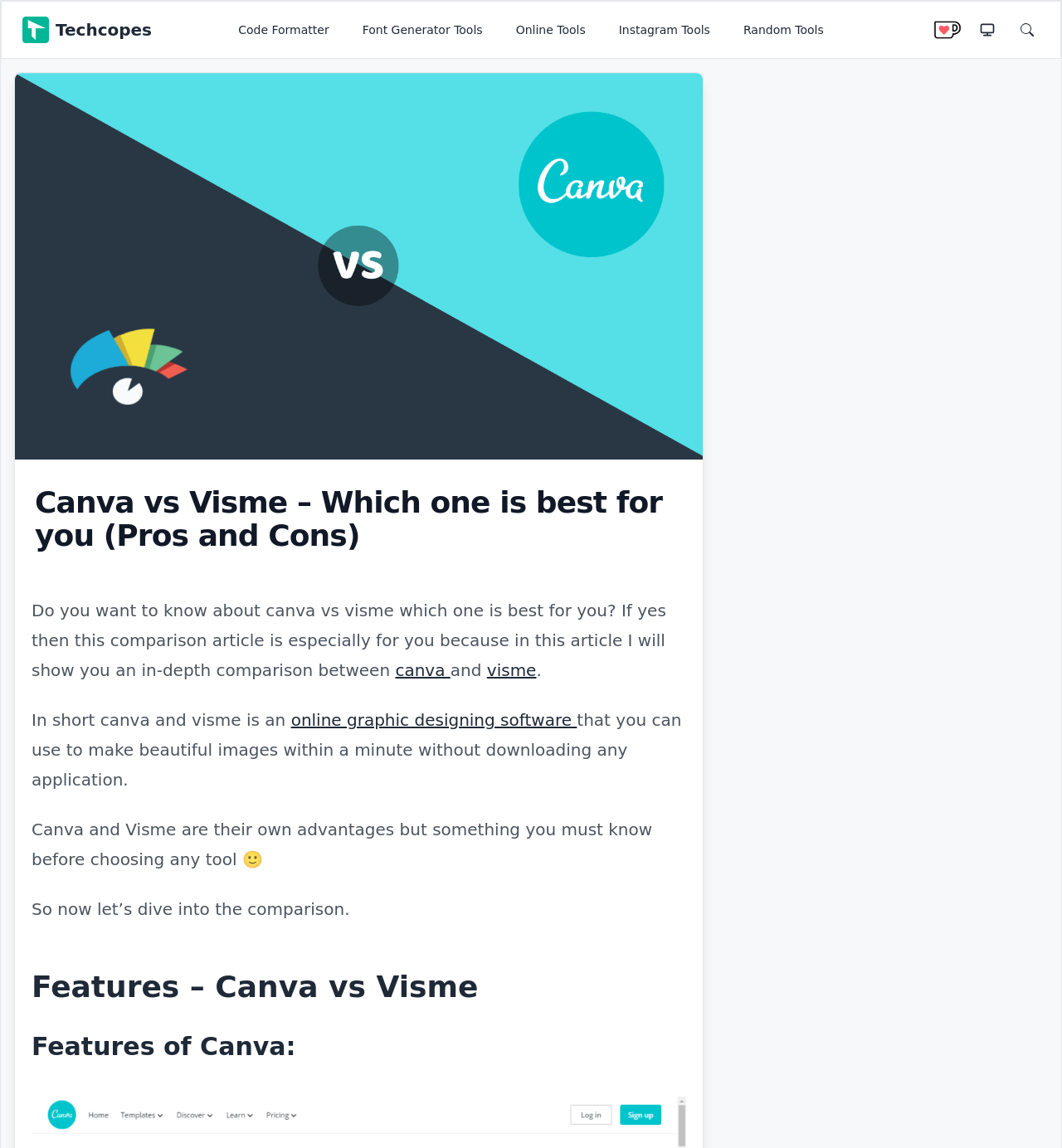Using the format (top-left x, top-left y, bottom-right x, bottom-right y), provide the bounding box coordinates for the described UI element. All values should be floating point numbers between 0 and 1: online graphic designing software

[0.274, 0.619, 0.543, 0.636]